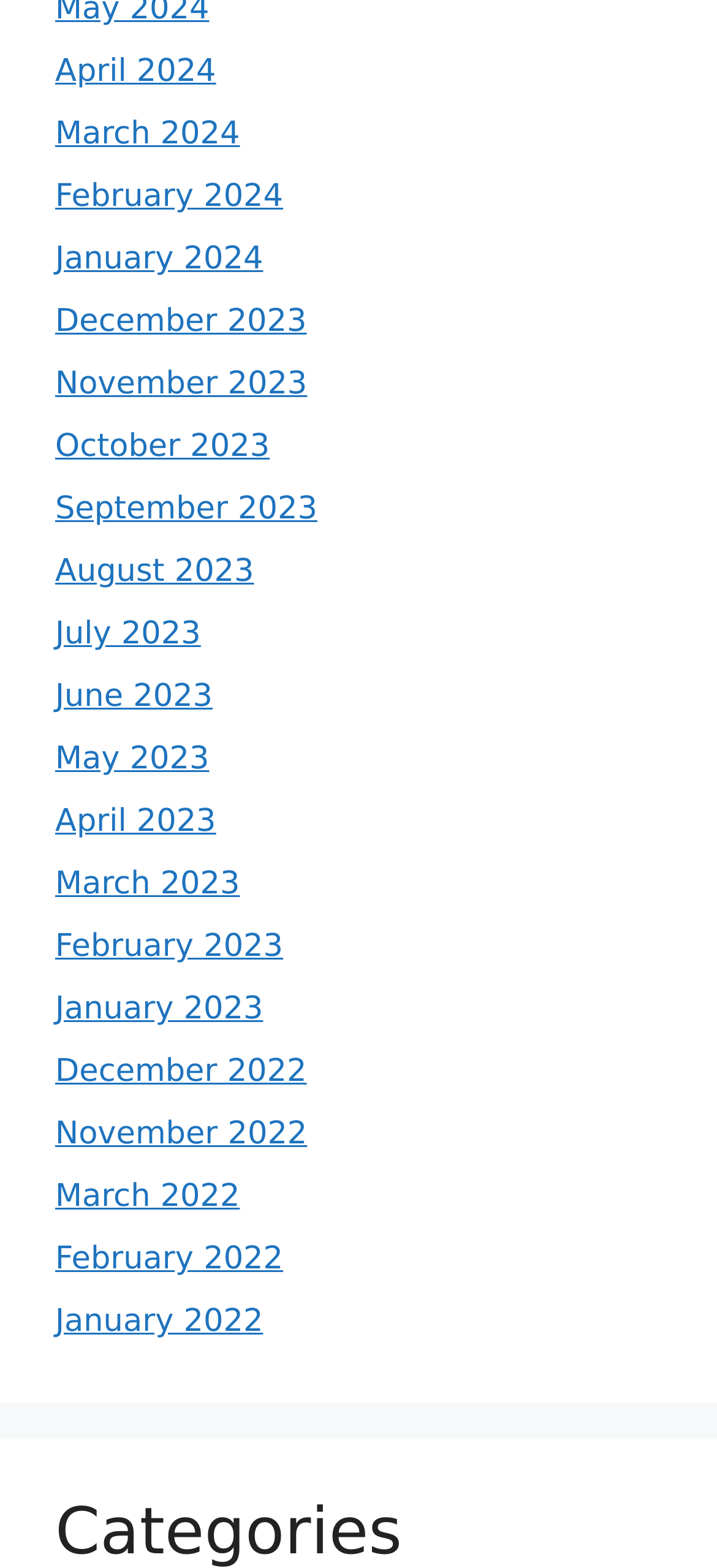Bounding box coordinates are to be given in the format (top-left x, top-left y, bottom-right x, bottom-right y). All values must be floating point numbers between 0 and 1. Provide the bounding box coordinate for the UI element described as: September 2023

[0.077, 0.313, 0.443, 0.337]